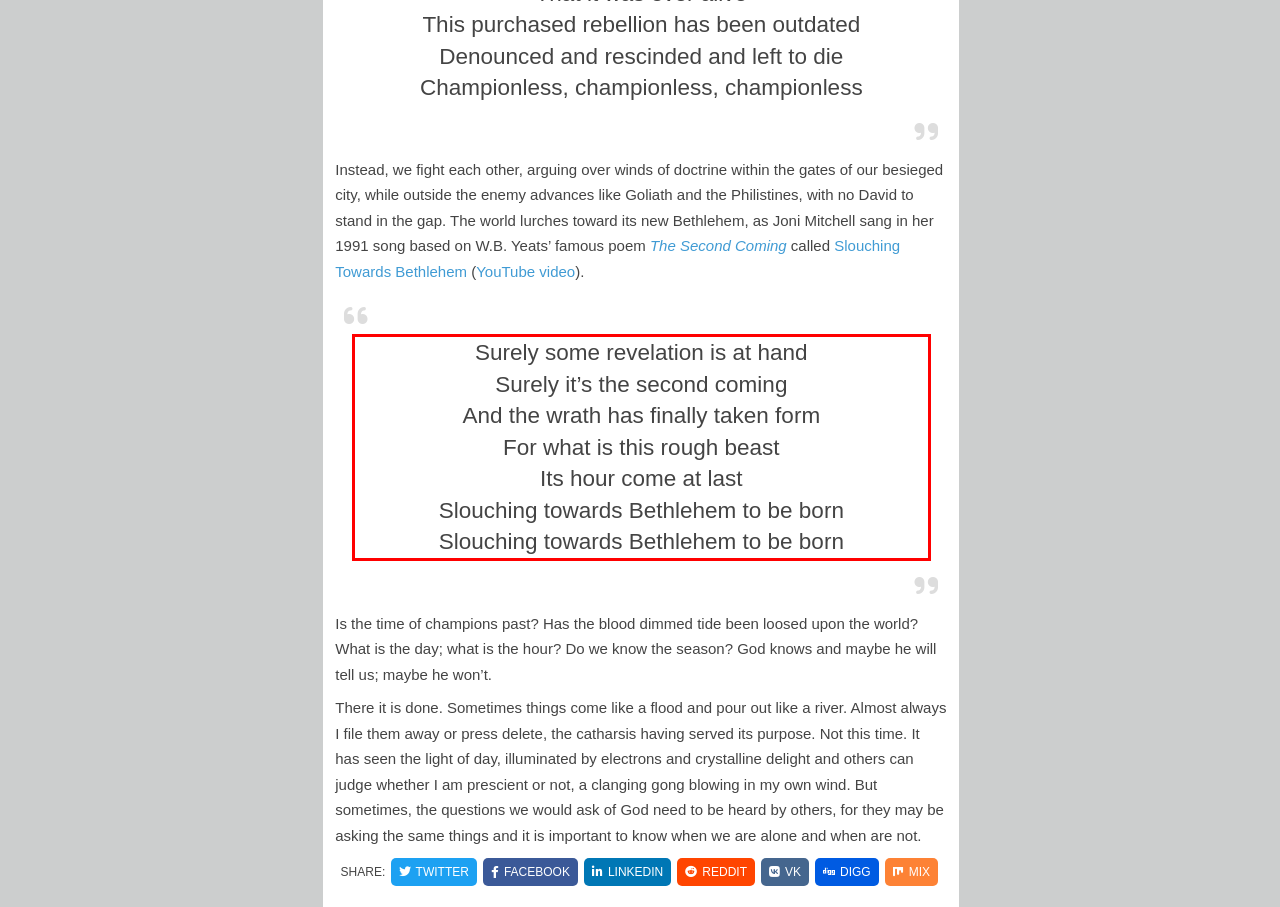Examine the screenshot of the webpage, locate the red bounding box, and perform OCR to extract the text contained within it.

Surely some revelation is at hand Surely it’s the second coming And the wrath has finally taken form For what is this rough beast Its hour come at last Slouching towards Bethlehem to be born Slouching towards Bethlehem to be born